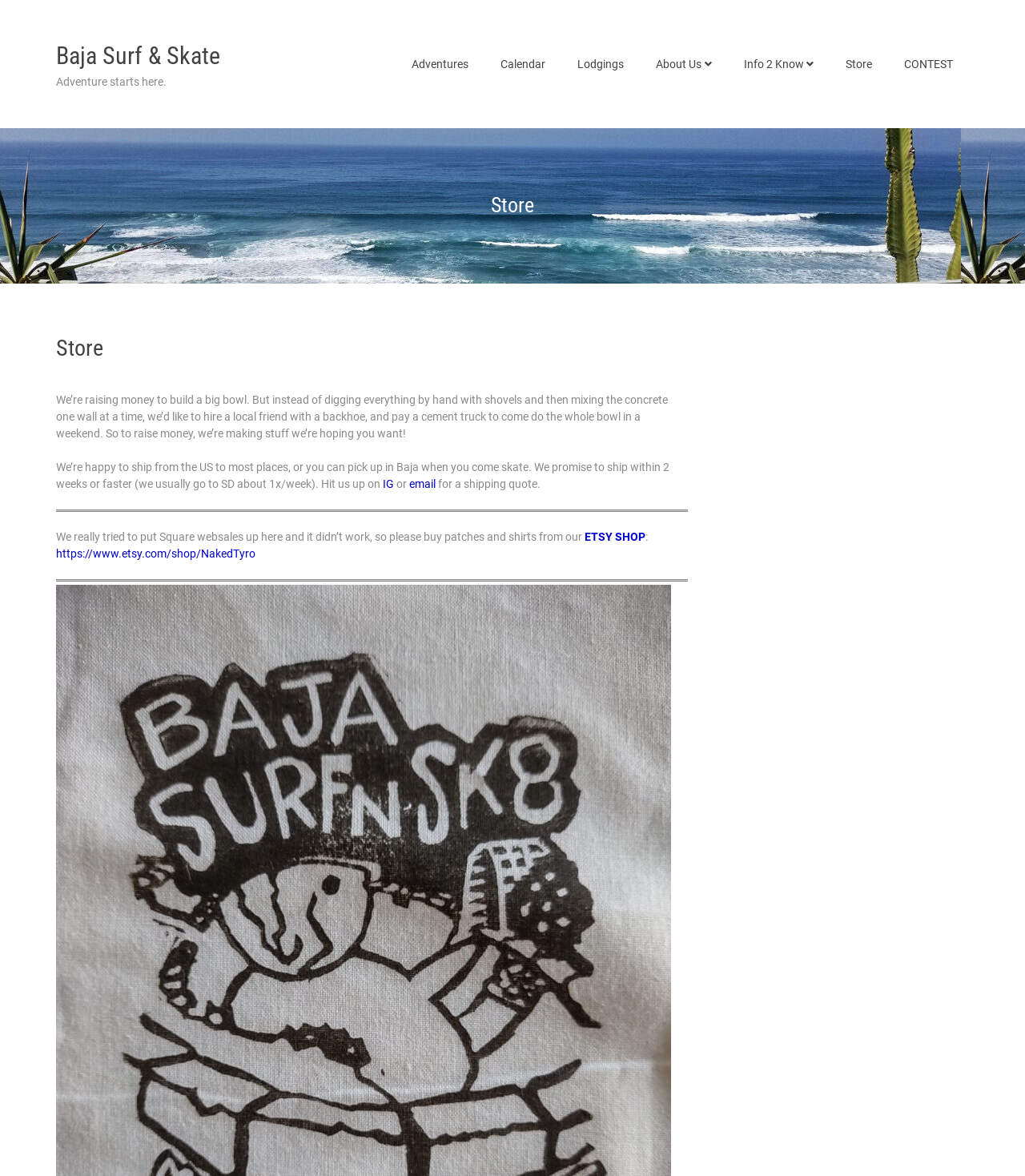Please specify the bounding box coordinates of the clickable section necessary to execute the following command: "Open the 'ETSY SHOP'".

[0.57, 0.451, 0.63, 0.462]